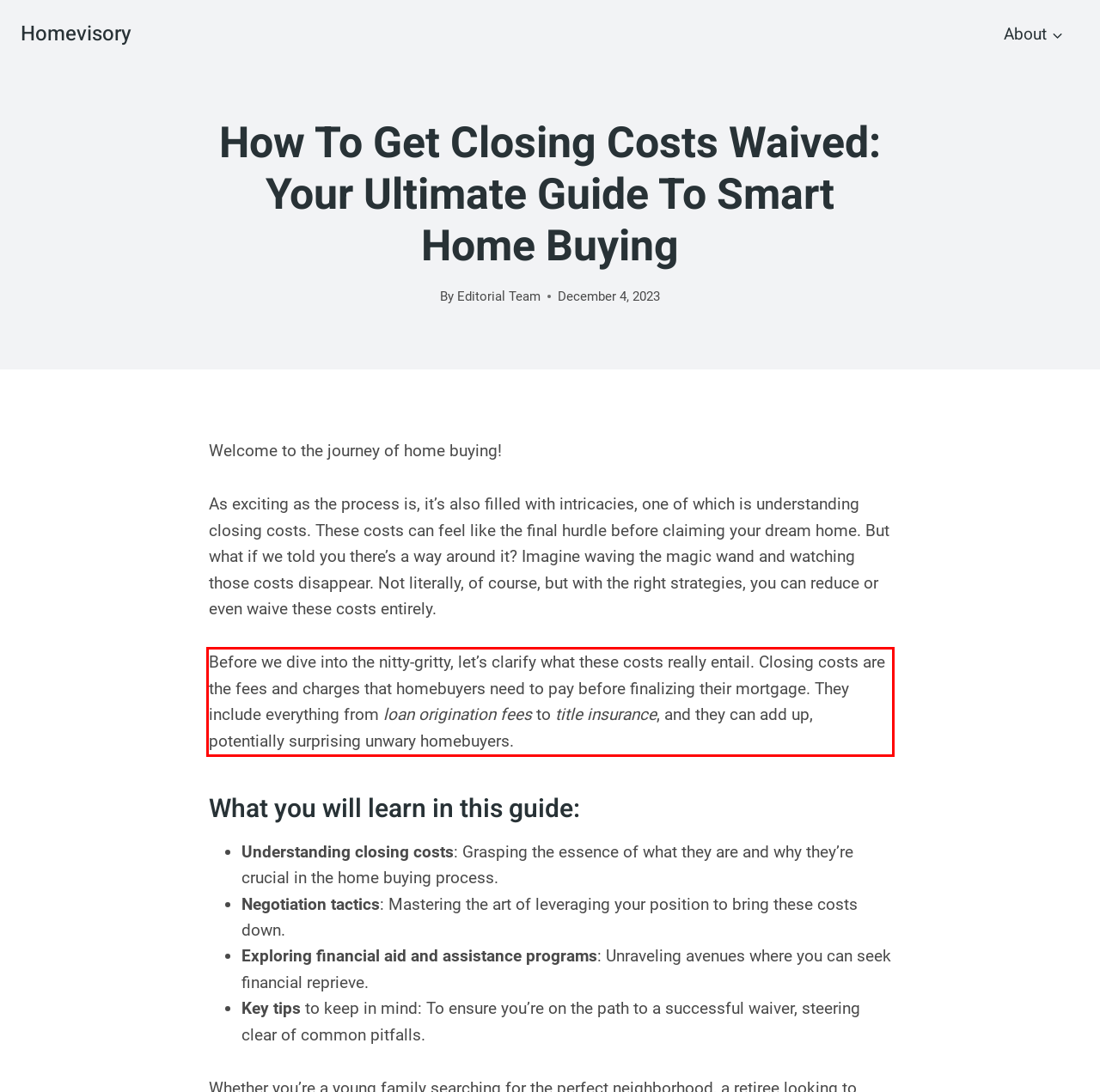You are provided with a screenshot of a webpage featuring a red rectangle bounding box. Extract the text content within this red bounding box using OCR.

Before we dive into the nitty-gritty, let’s clarify what these costs really entail. Closing costs are the fees and charges that homebuyers need to pay before finalizing their mortgage. They include everything from loan origination fees to title insurance, and they can add up, potentially surprising unwary homebuyers.